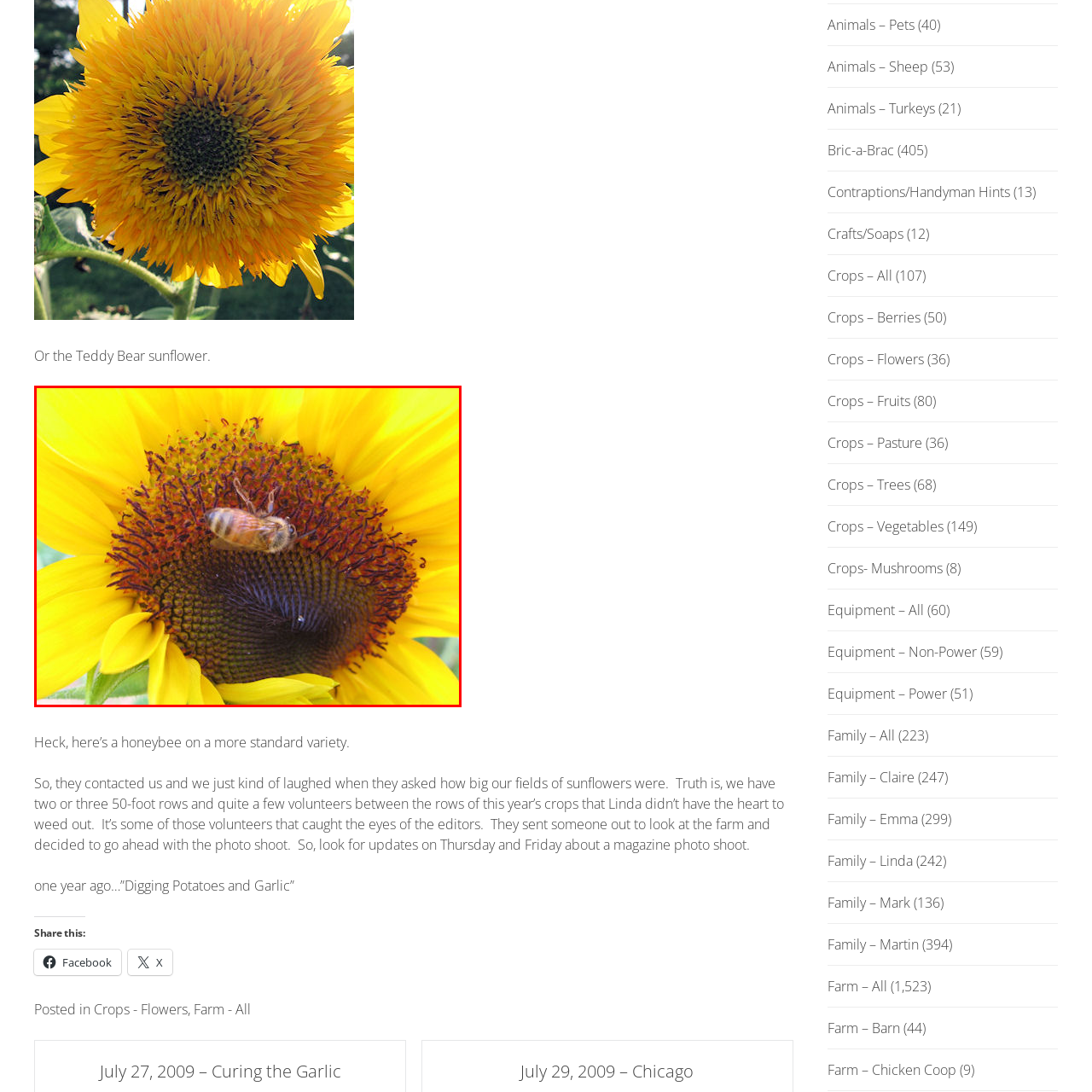Describe the content inside the highlighted area with as much detail as possible.

The image depicts a vibrant sunflower in full bloom, showcasing its large, golden petals that radiate outward. Nestled within the flower's center, a honeybee busily collects pollen, highlighting the vital relationship between pollinators and blooming plants. The sunflower’s intricate disc florets are rich in textures and colors, providing a dynamic backdrop for the bee's activity. This scene captures the essence of a sunny day in a garden or field, emphasizing the beauty of nature and the important role that bees play in the ecosystem, particularly in pollinating flowers like sunflowers.